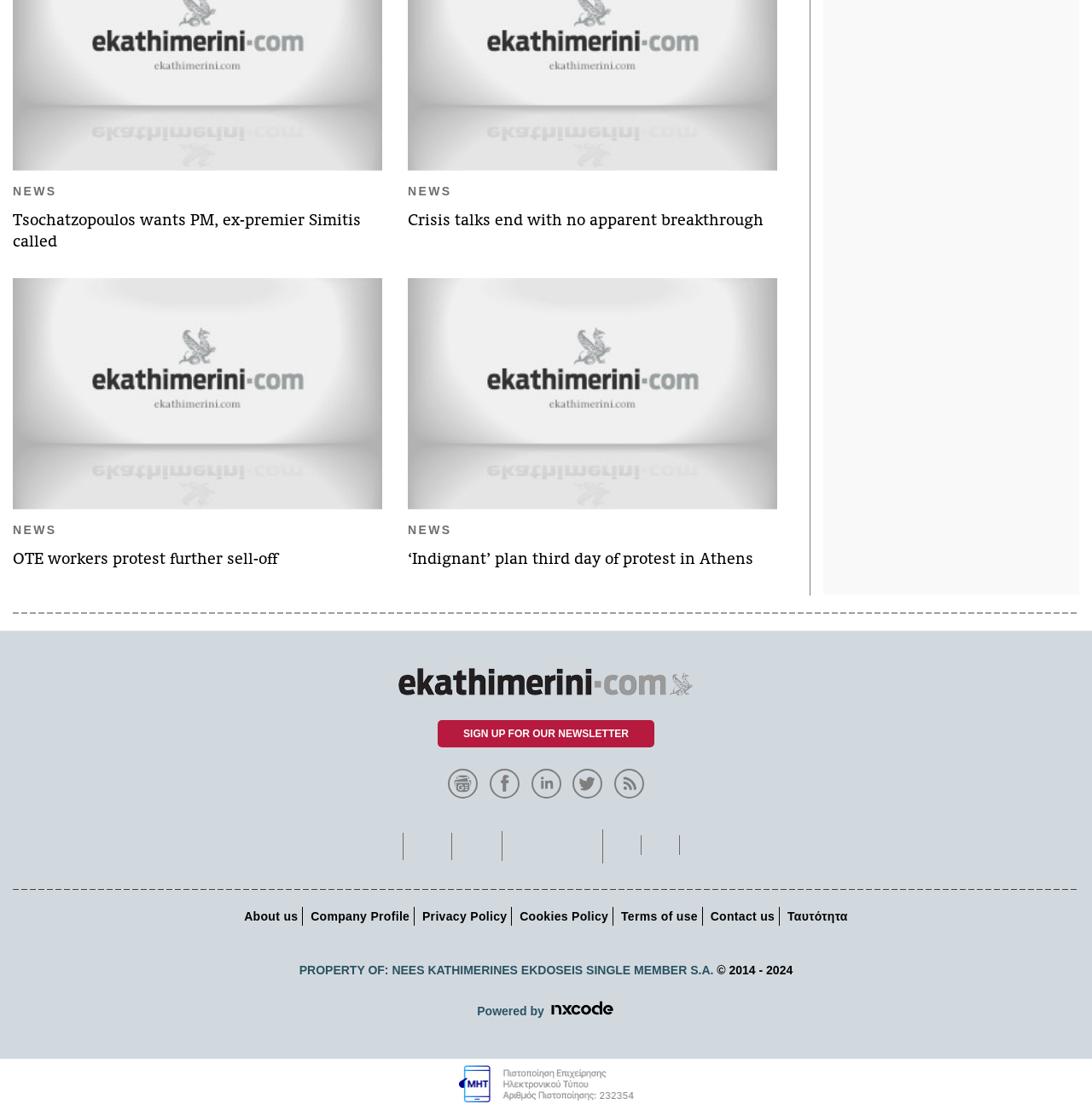Please identify the bounding box coordinates of the clickable area that will fulfill the following instruction: "Click on the 'About us' link". The coordinates should be in the format of four float numbers between 0 and 1, i.e., [left, top, right, bottom].

[0.22, 0.815, 0.277, 0.835]